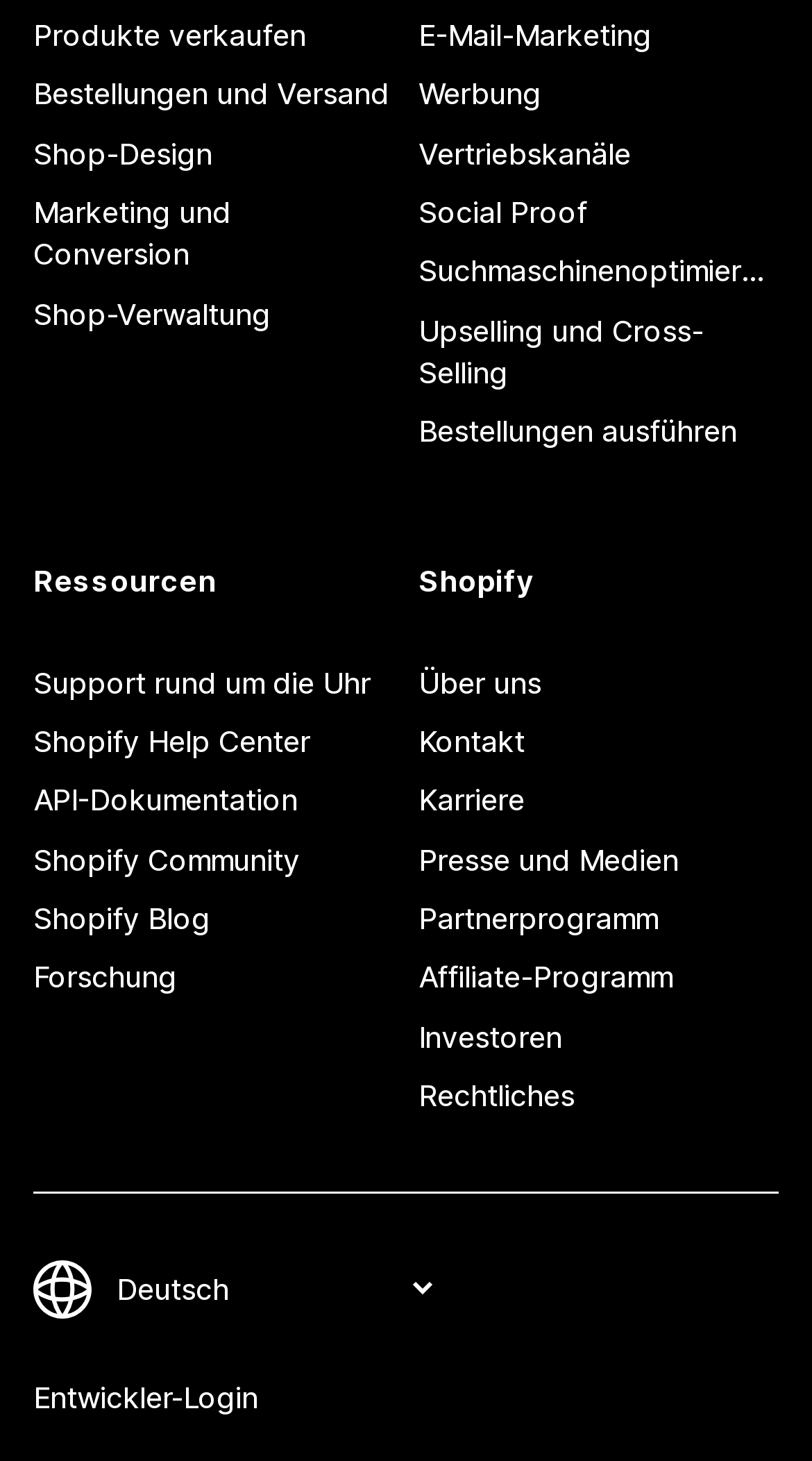What is the last link on the right side?
Look at the screenshot and respond with a single word or phrase.

Rechtliches